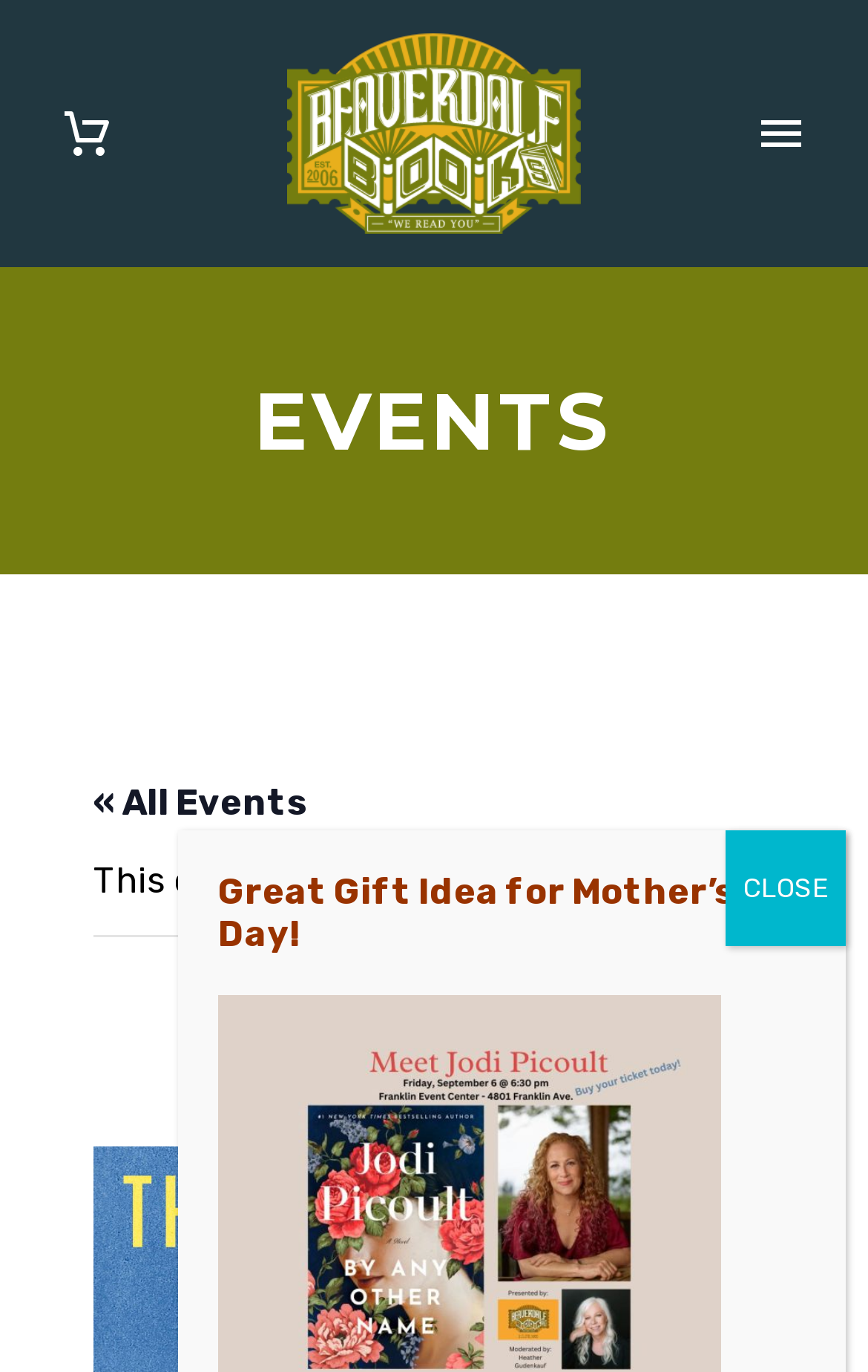Please provide the bounding box coordinates for the element that needs to be clicked to perform the instruction: "View the 'About Us' page". The coordinates must consist of four float numbers between 0 and 1, formatted as [left, top, right, bottom].

[0.056, 0.213, 0.944, 0.297]